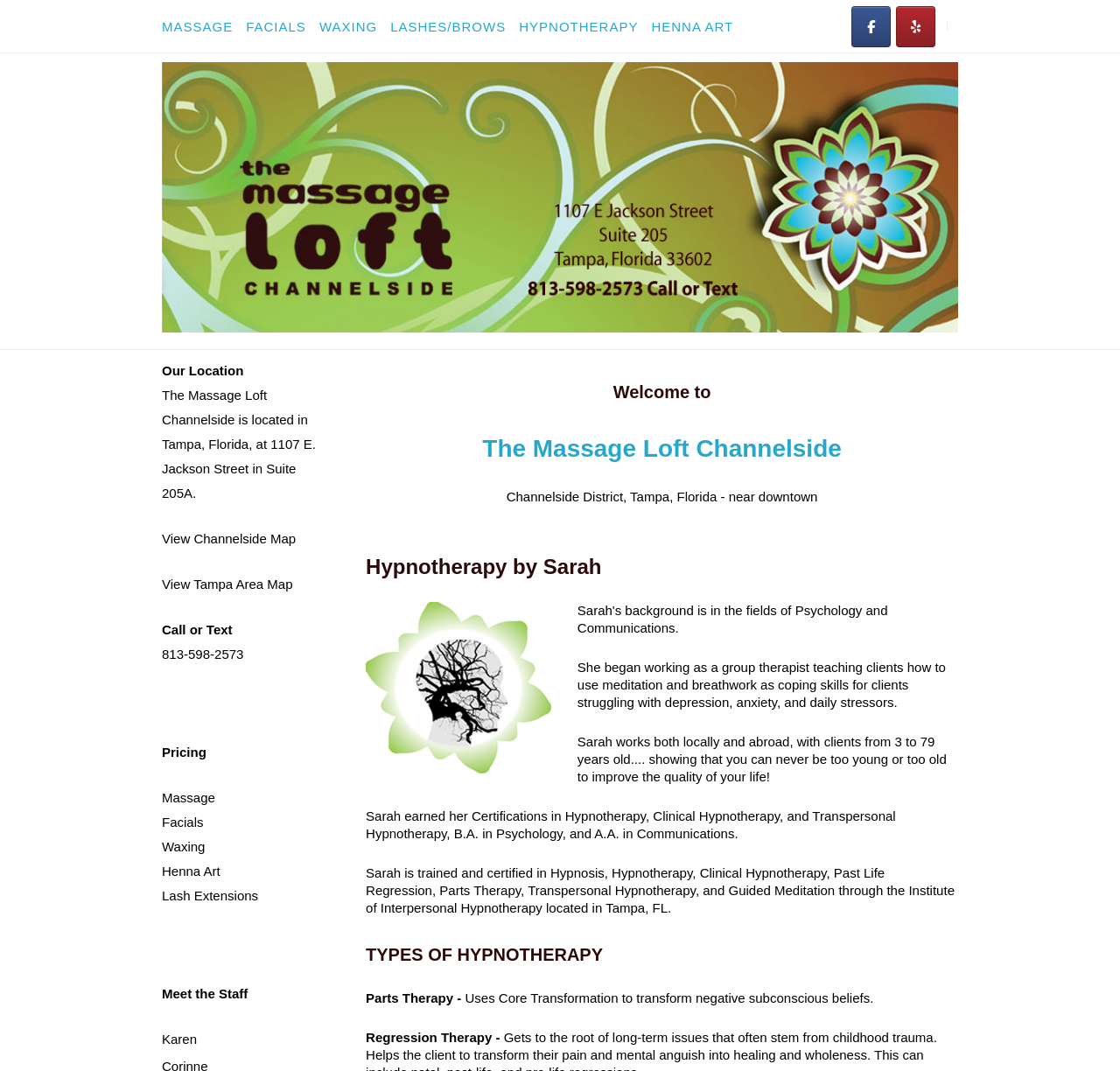Given the element description input value="Website" name="url", predict the bounding box coordinates for the UI element in the webpage screenshot. The format should be (top-left x, top-left y, bottom-right x, bottom-right y), and the values should be between 0 and 1.

None